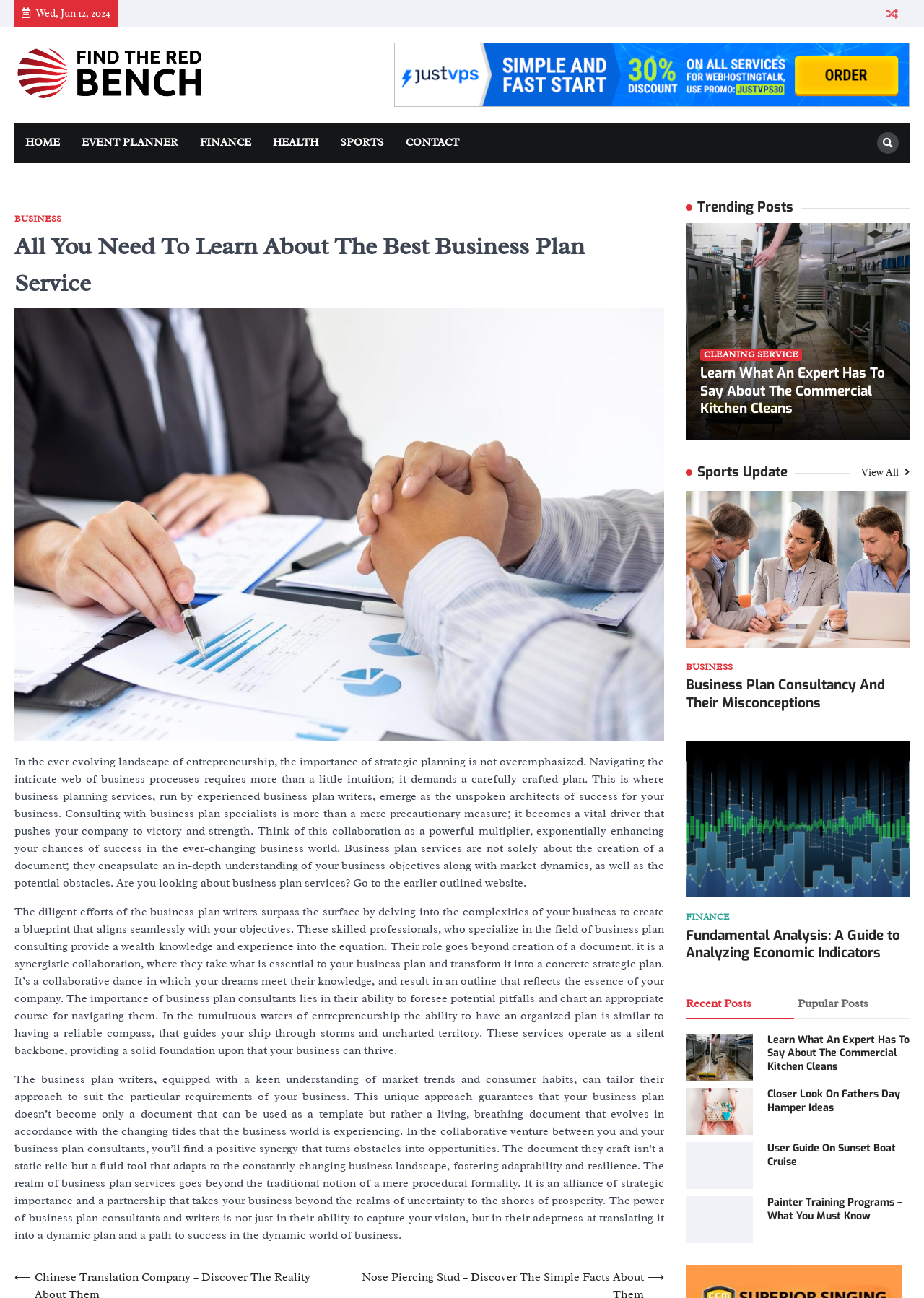Please extract the webpage's main title and generate its text content.

All You Need To Learn About The Best Business Plan Service